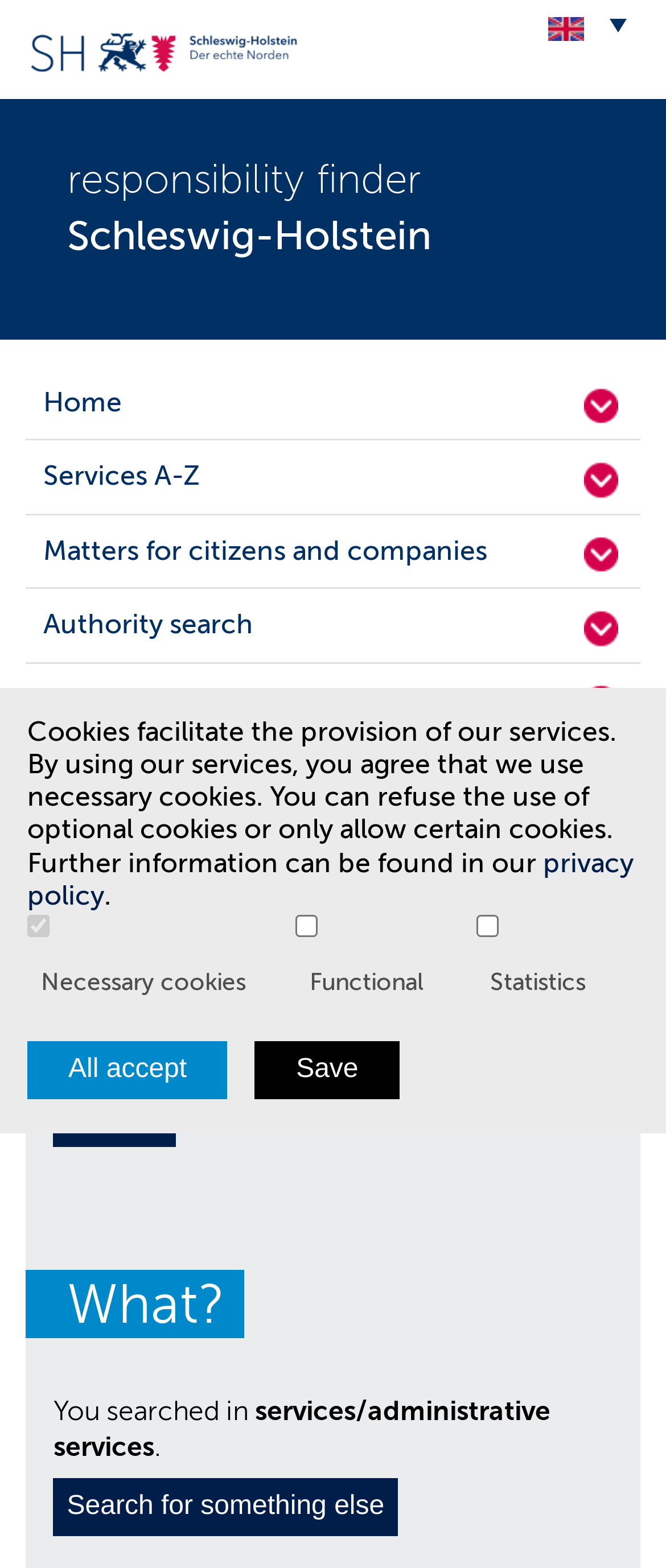Based on what you see in the screenshot, provide a thorough answer to this question: What information is required from the user?

The webpage has a section that asks the user to specify their location and search for something, indicating that the user needs to provide their location and a search query to proceed.